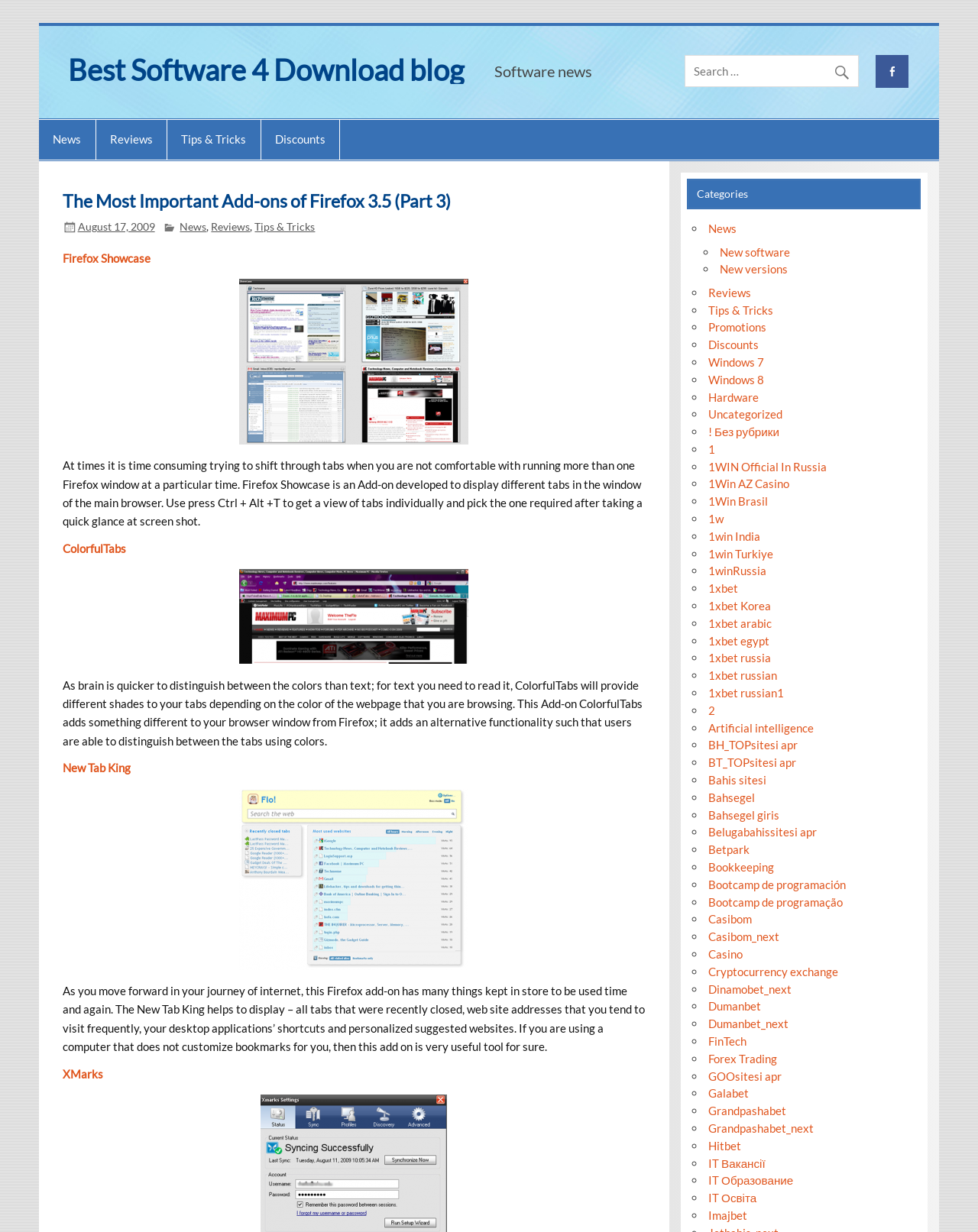What is the name of the add-on that helps to display recently closed tabs?
Please provide a comprehensive answer based on the information in the image.

I found the answer by reading the text description of New Tab King, which says 'The New Tab King helps to display – all tabs that were recently closed, web site addresses that you tend to visit frequently, your desktop applications’ shortcuts and personalized suggested websites.'